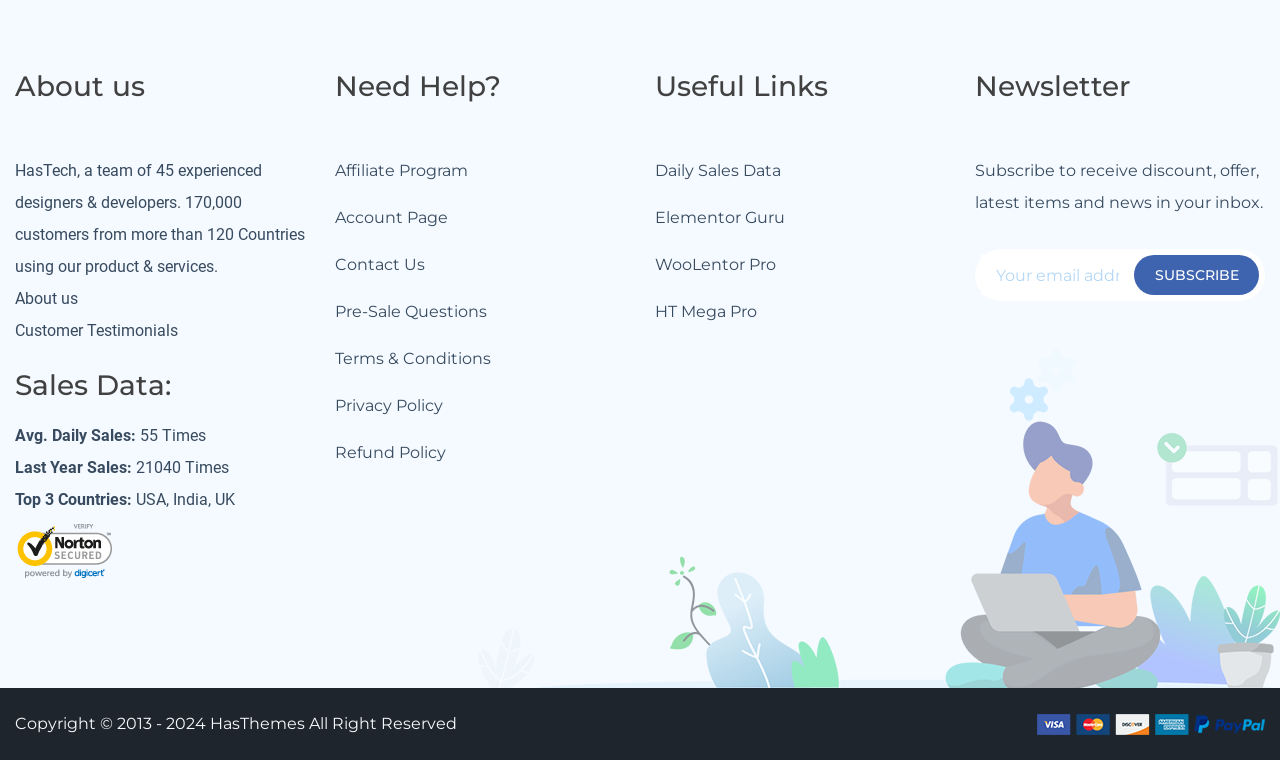Determine the bounding box coordinates of the section I need to click to execute the following instruction: "Click on Daily Sales Data". Provide the coordinates as four float numbers between 0 and 1, i.e., [left, top, right, bottom].

[0.512, 0.204, 0.61, 0.246]